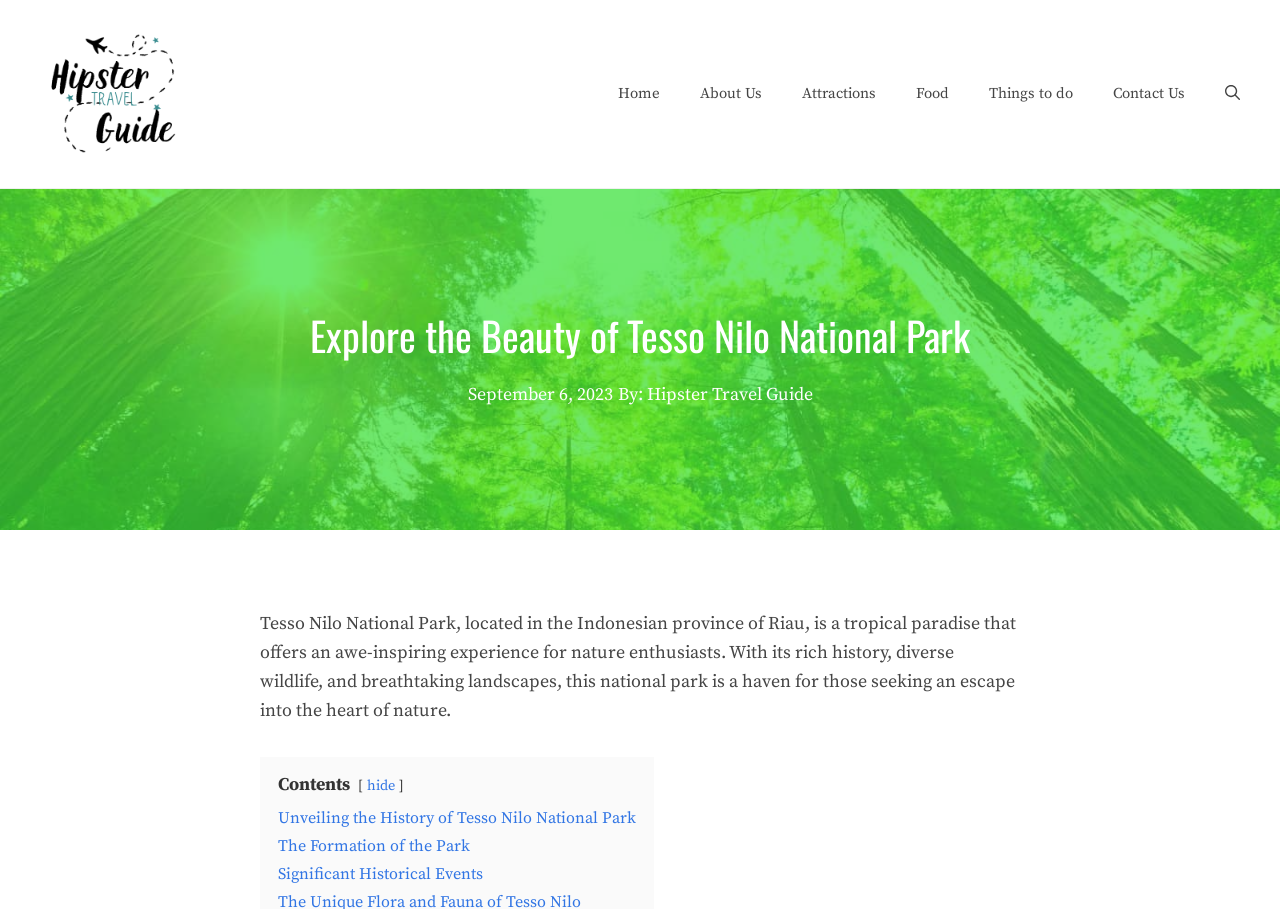Please locate the clickable area by providing the bounding box coordinates to follow this instruction: "Check the Contact Us link".

[0.854, 0.087, 0.941, 0.12]